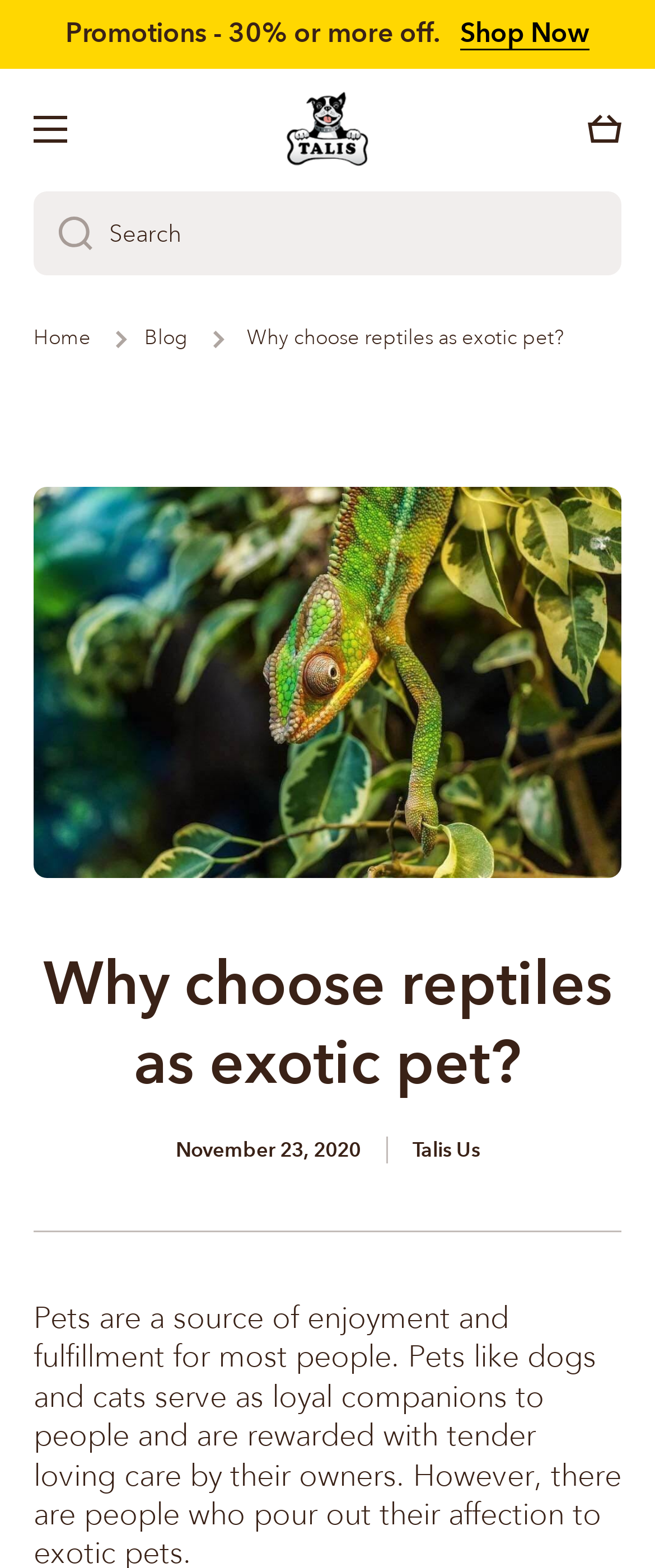Identify the bounding box for the given UI element using the description provided. Coordinates should be in the format (top-left x, top-left y, bottom-right x, bottom-right y) and must be between 0 and 1. Here is the description: parent_node: Search aria-label="Search"

[0.051, 0.123, 0.141, 0.176]